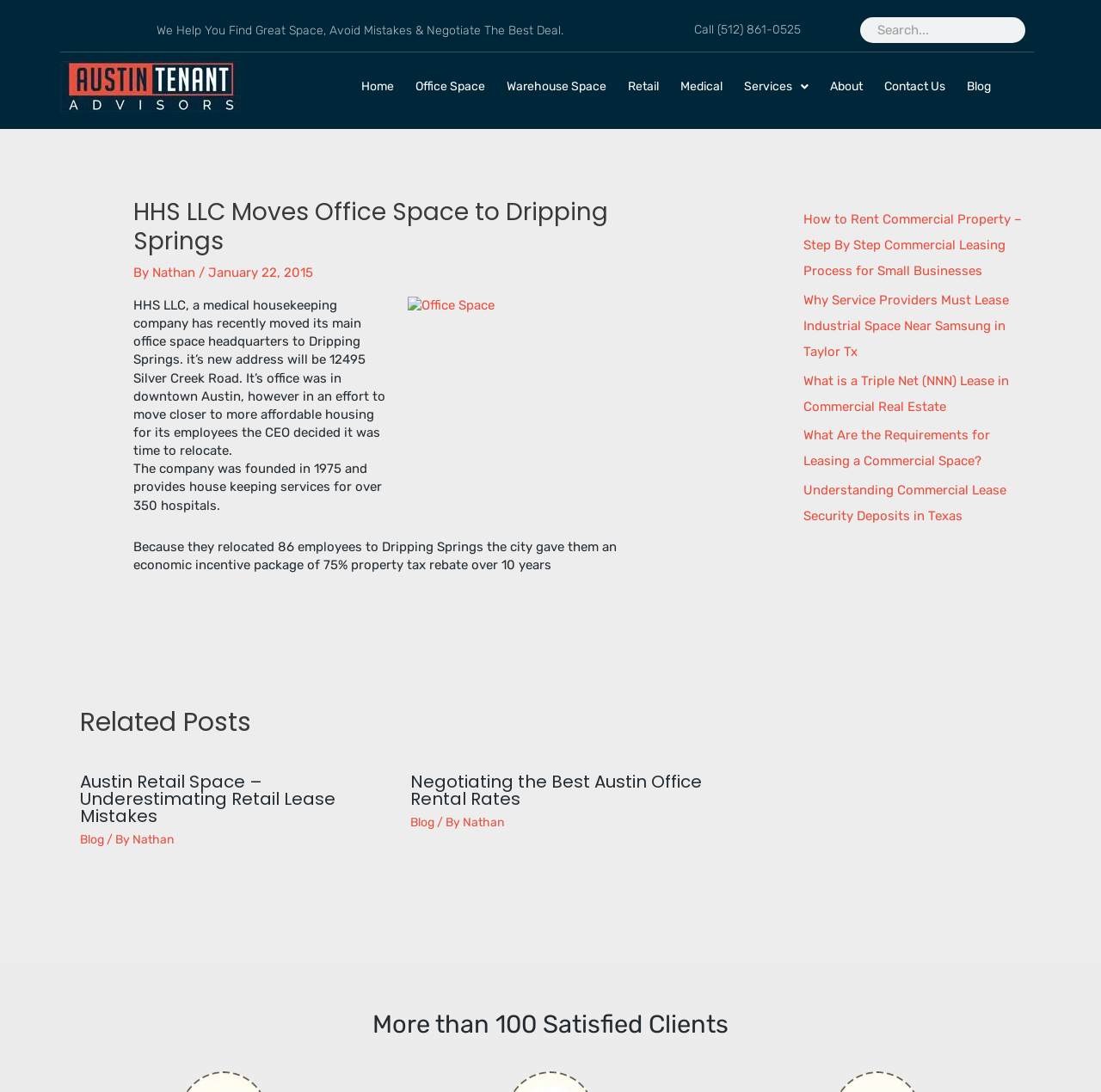What is the name of the company that moved its office space to Dripping Springs?
Use the image to give a comprehensive and detailed response to the question.

The answer can be found in the article section of the webpage, where it is stated that 'HHS LLC, a medical housekeeping company has recently moved its main office space headquarters to Dripping Springs.'